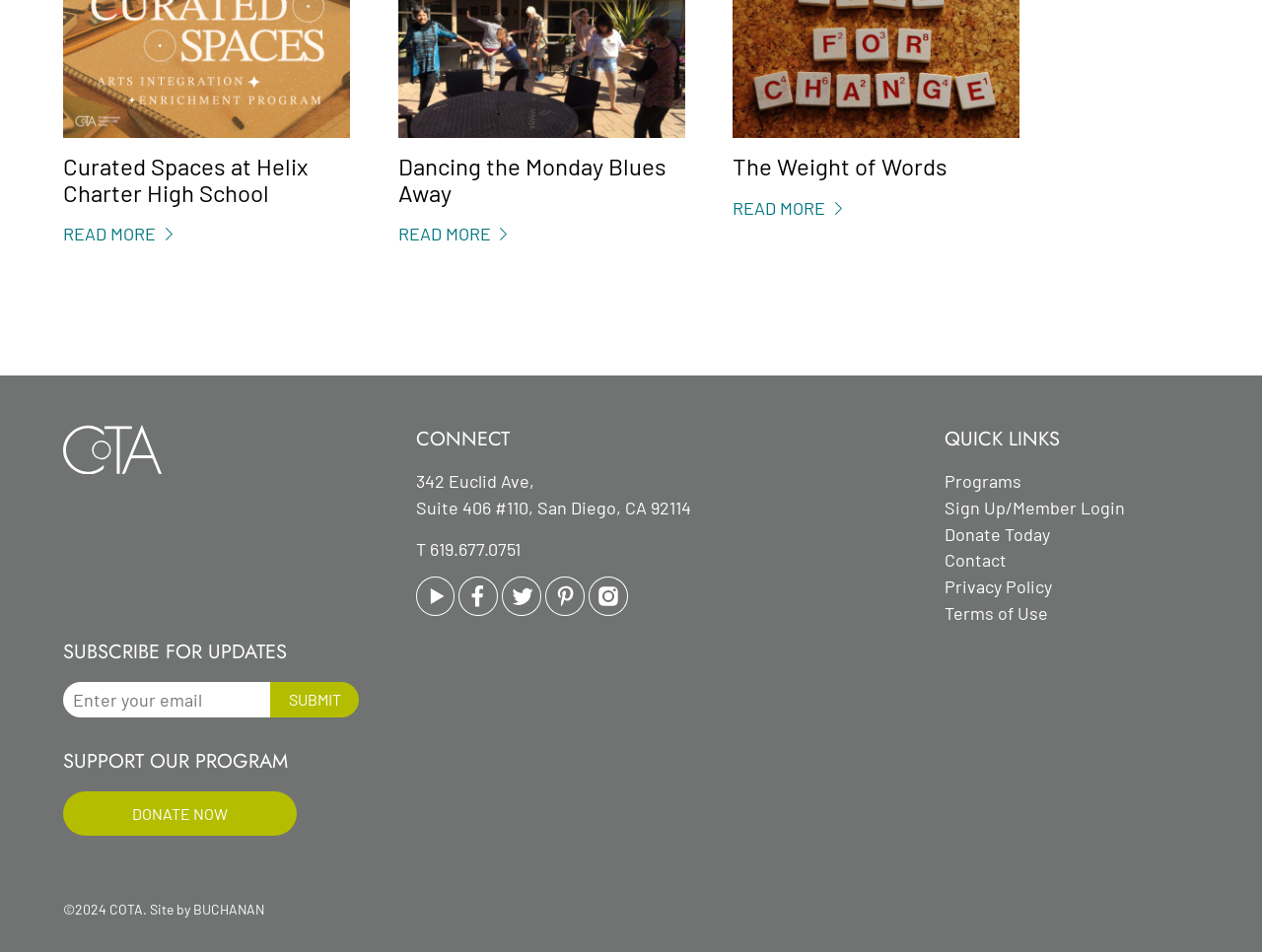Determine the bounding box coordinates of the clickable region to execute the instruction: "Submit your email". The coordinates should be four float numbers between 0 and 1, denoted as [left, top, right, bottom].

[0.214, 0.716, 0.284, 0.754]